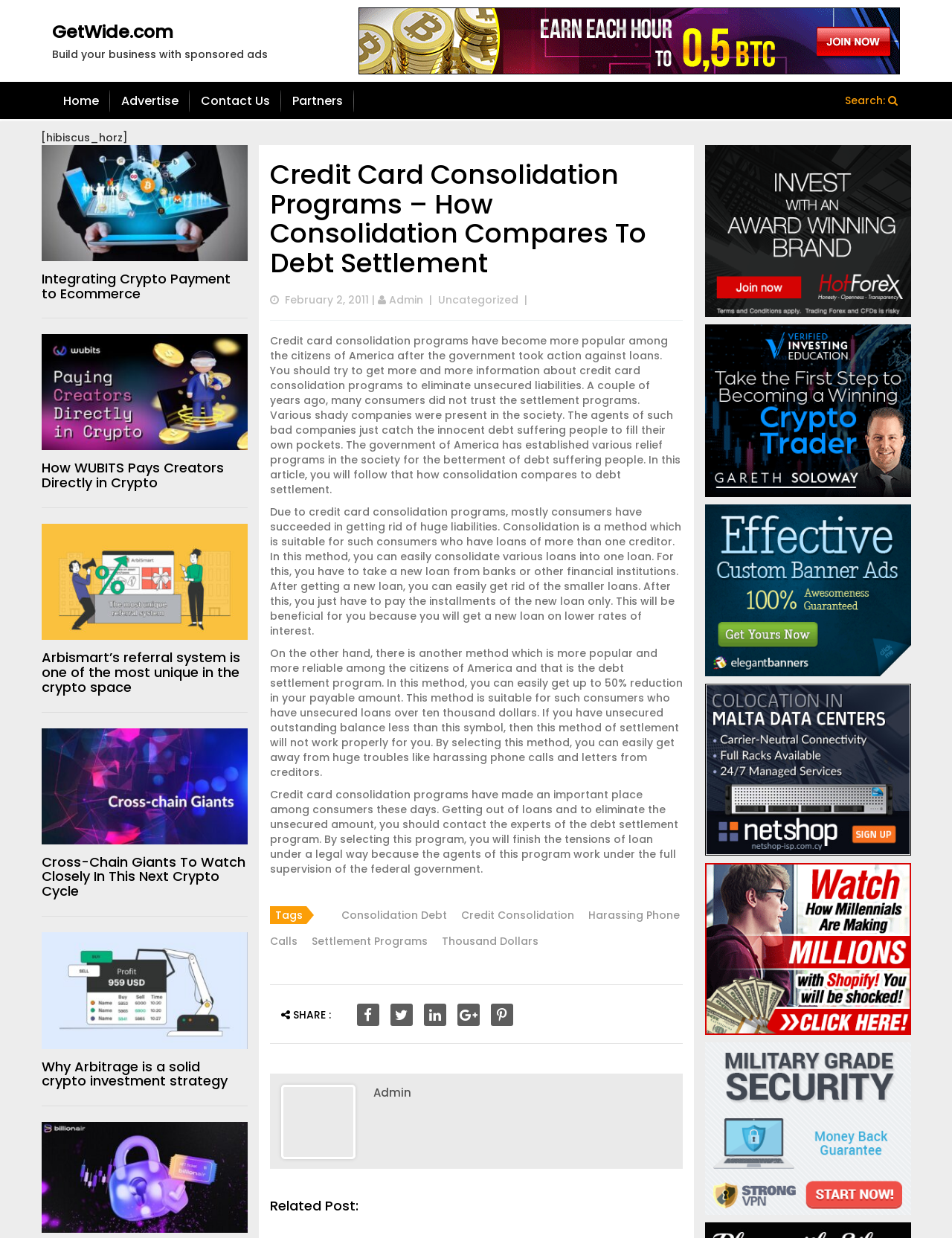Please use the details from the image to answer the following question comprehensively:
What is the topic of the main article?

The main article on the webpage is about 'Credit Card Consolidation Programs', which compares consolidation to debt settlement.